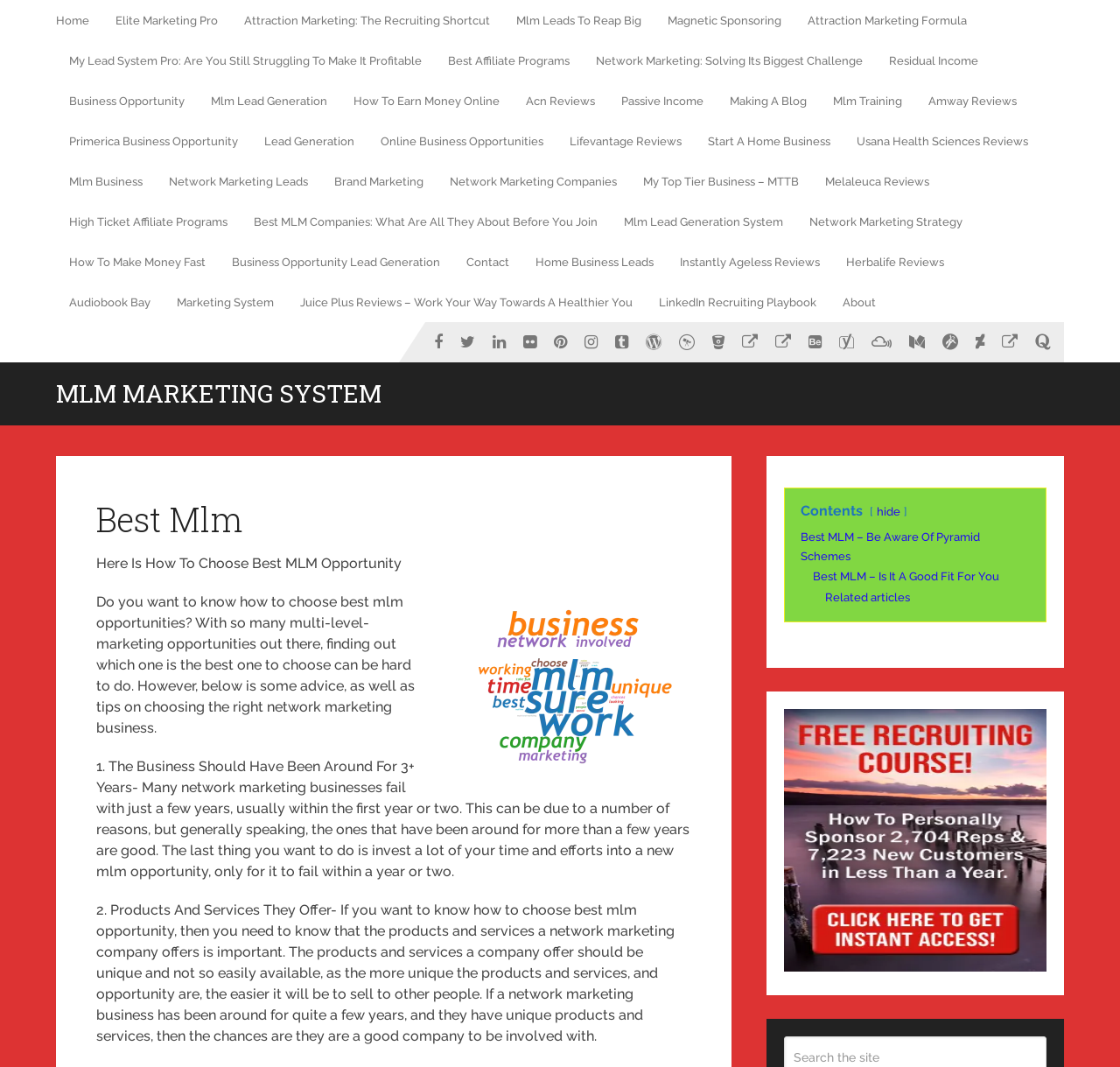Pinpoint the bounding box coordinates of the area that must be clicked to complete this instruction: "Explore 'Elite Marketing Pro'".

[0.091, 0.0, 0.206, 0.038]